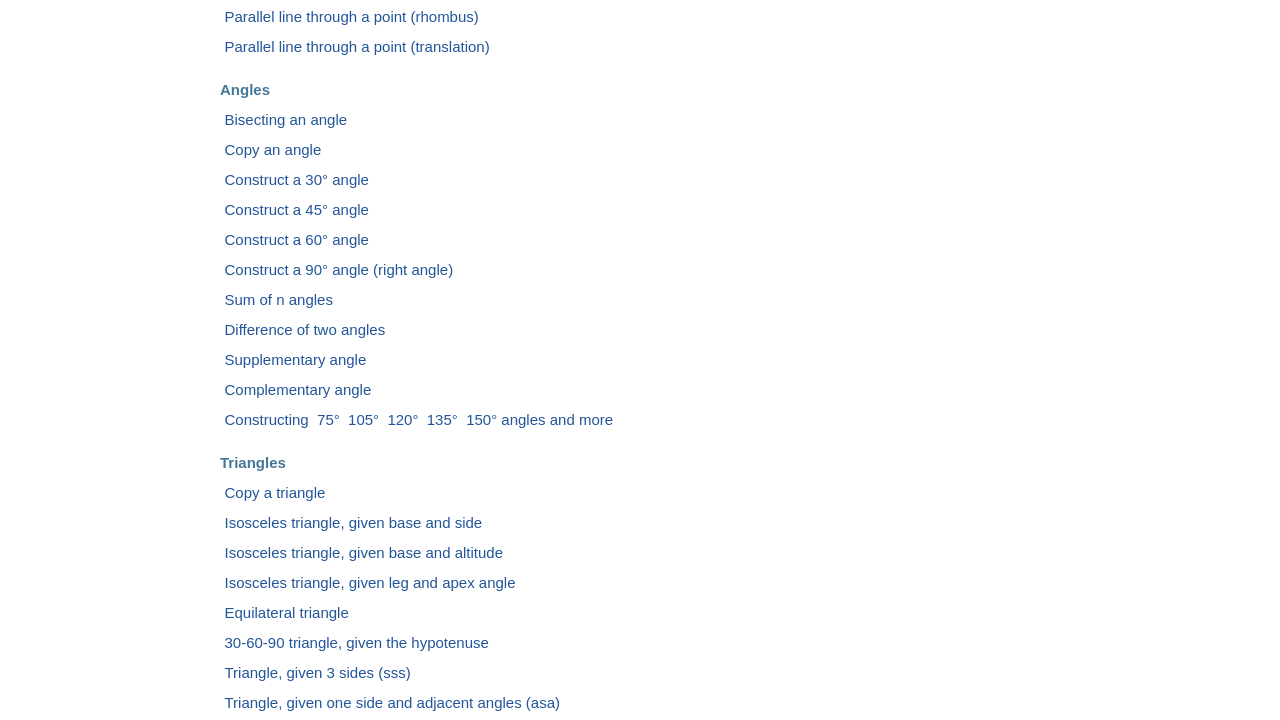Please indicate the bounding box coordinates for the clickable area to complete the following task: "Constructing 75° 105° 120° 135° 150° angles and more". The coordinates should be specified as four float numbers between 0 and 1, i.e., [left, top, right, bottom].

[0.175, 0.57, 0.487, 0.594]